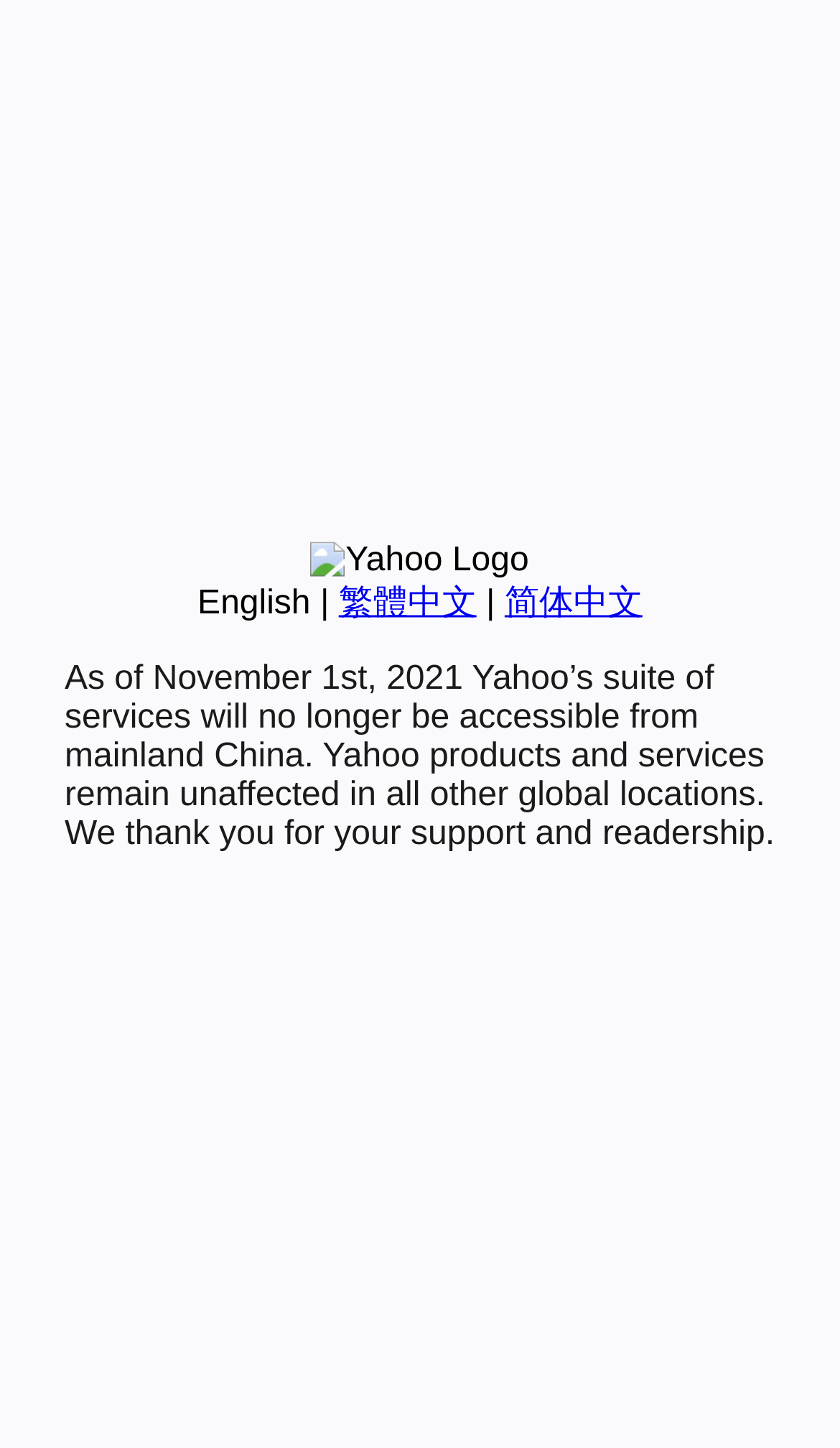Determine the bounding box coordinates for the UI element described. Format the coordinates as (top-left x, top-left y, bottom-right x, bottom-right y) and ensure all values are between 0 and 1. Element description: 简体中文

[0.601, 0.404, 0.765, 0.429]